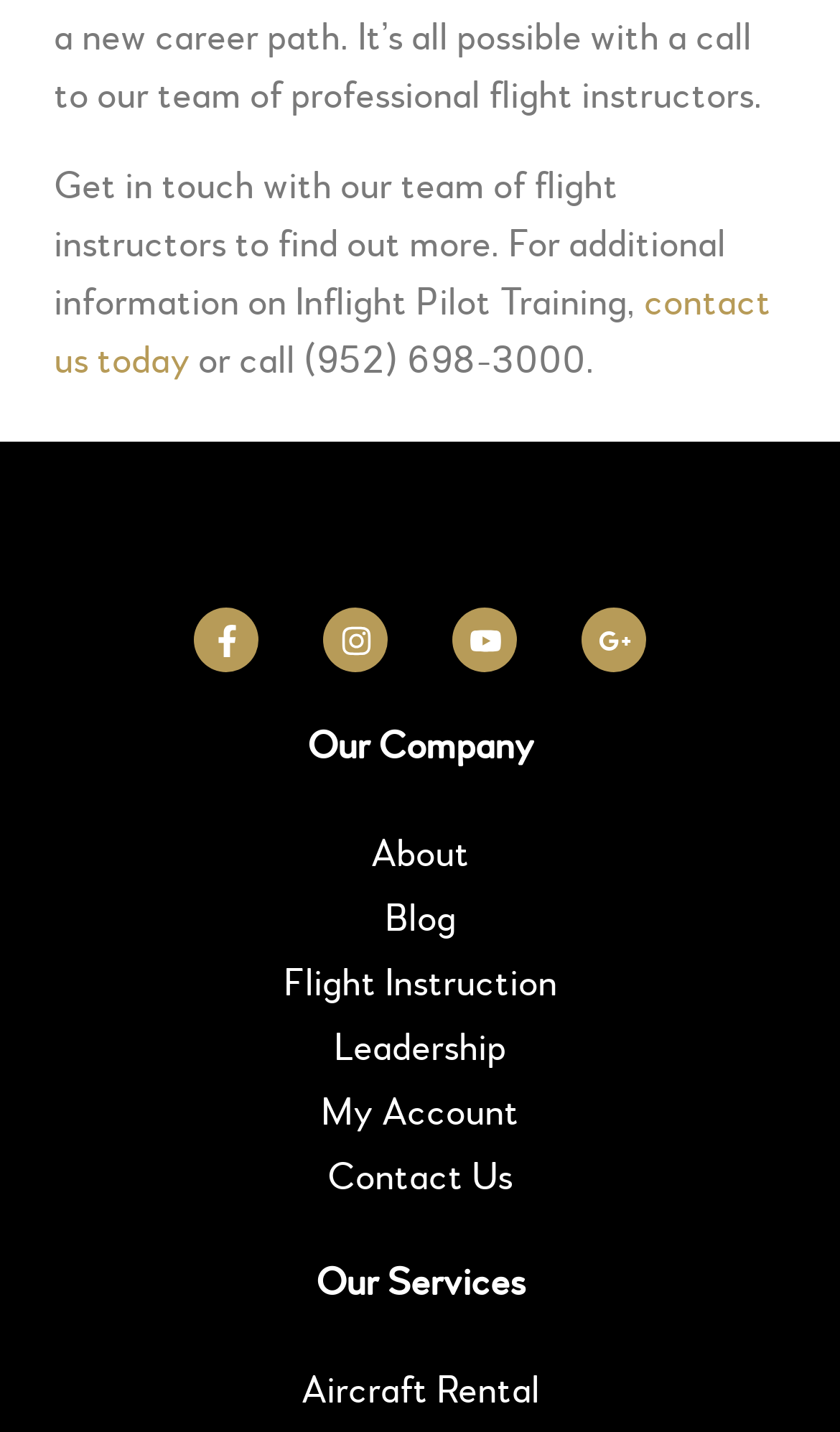Please respond to the question using a single word or phrase:
What is the first service offered by the company?

Aircraft Rental